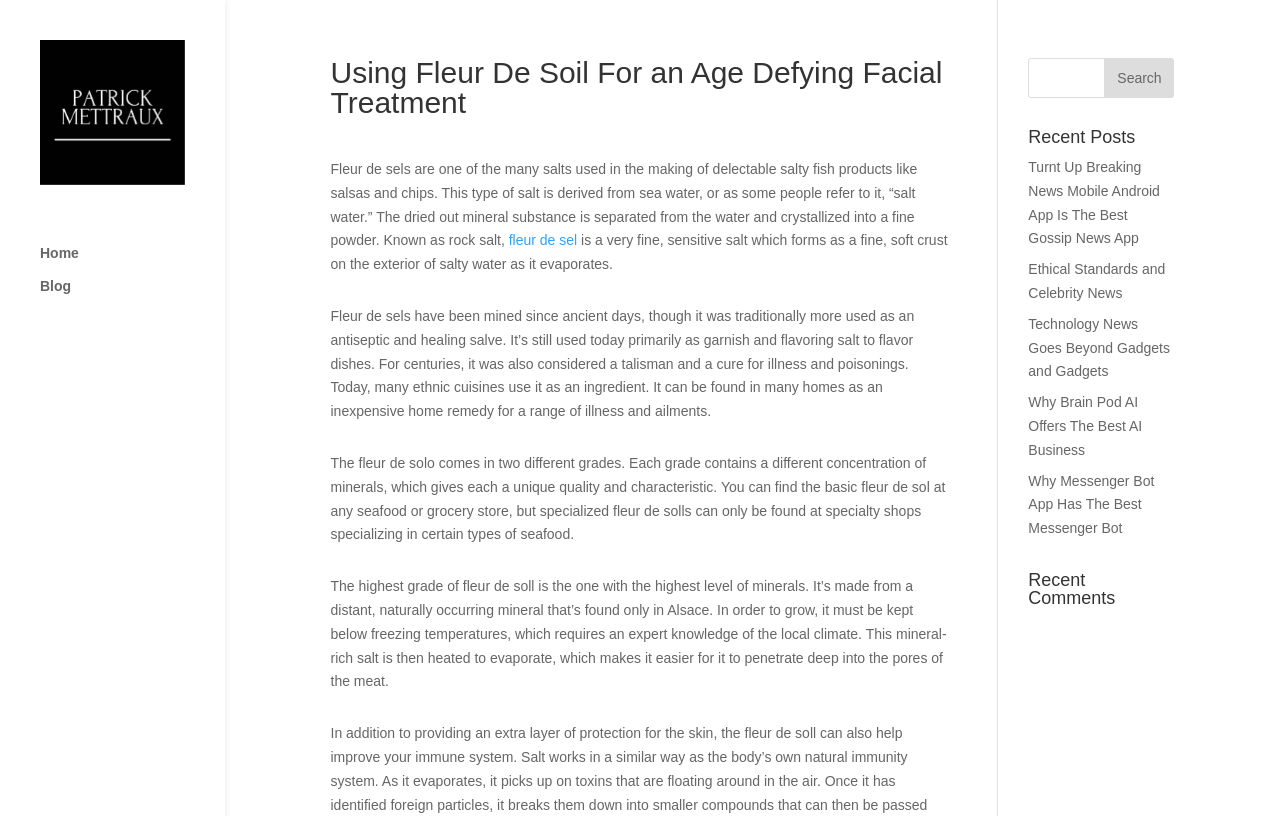Given the content of the image, can you provide a detailed answer to the question?
What type of content is listed under 'Recent Posts'?

The links listed under the 'Recent Posts' heading appear to be news articles or blog posts, based on their titles and the context of the webpage.